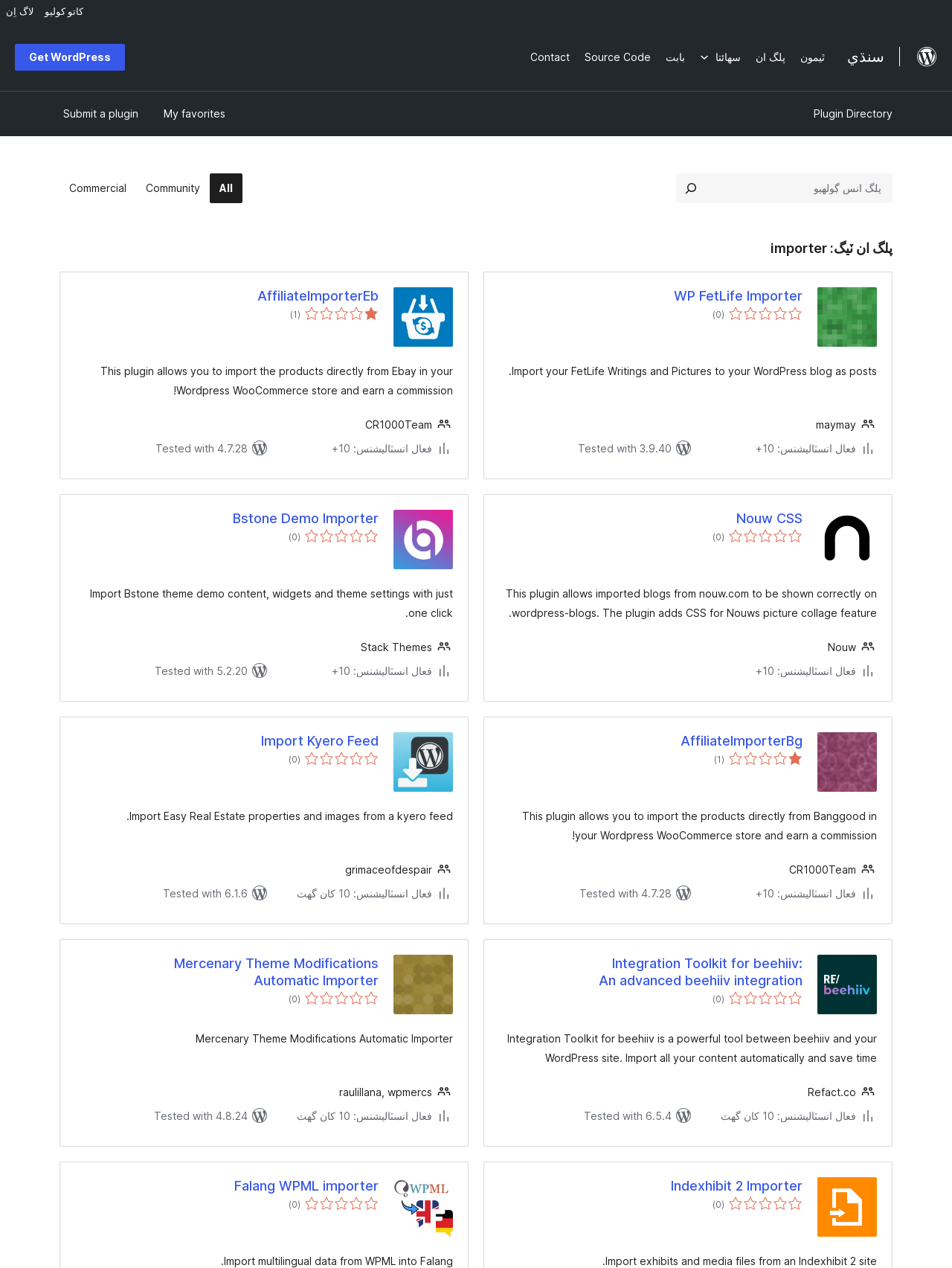What is the purpose of the 'AffiliateImporterEb' plugin?
By examining the image, provide a one-word or phrase answer.

import products from Ebay